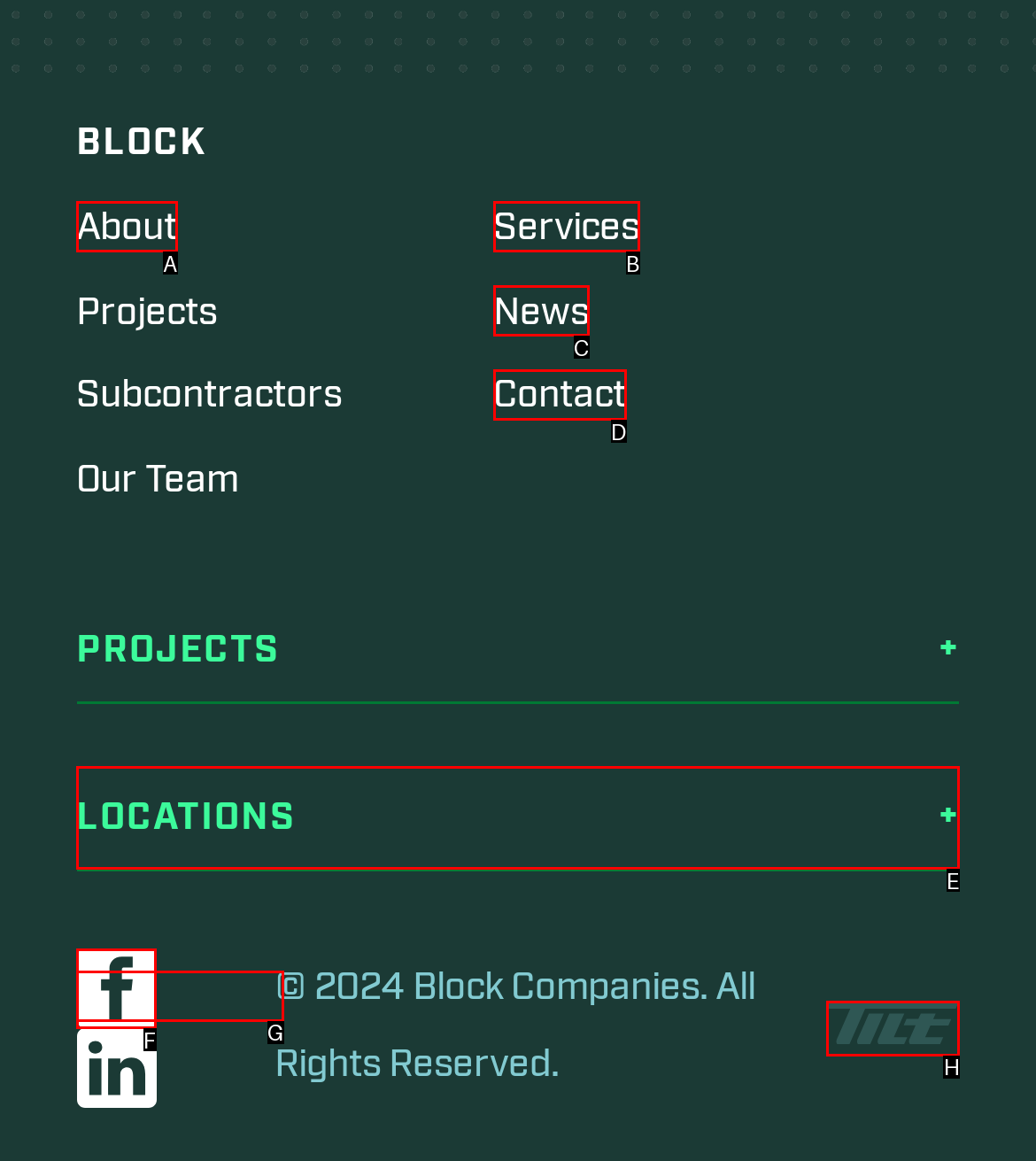Which option should you click on to fulfill this task: view locations? Answer with the letter of the correct choice.

E